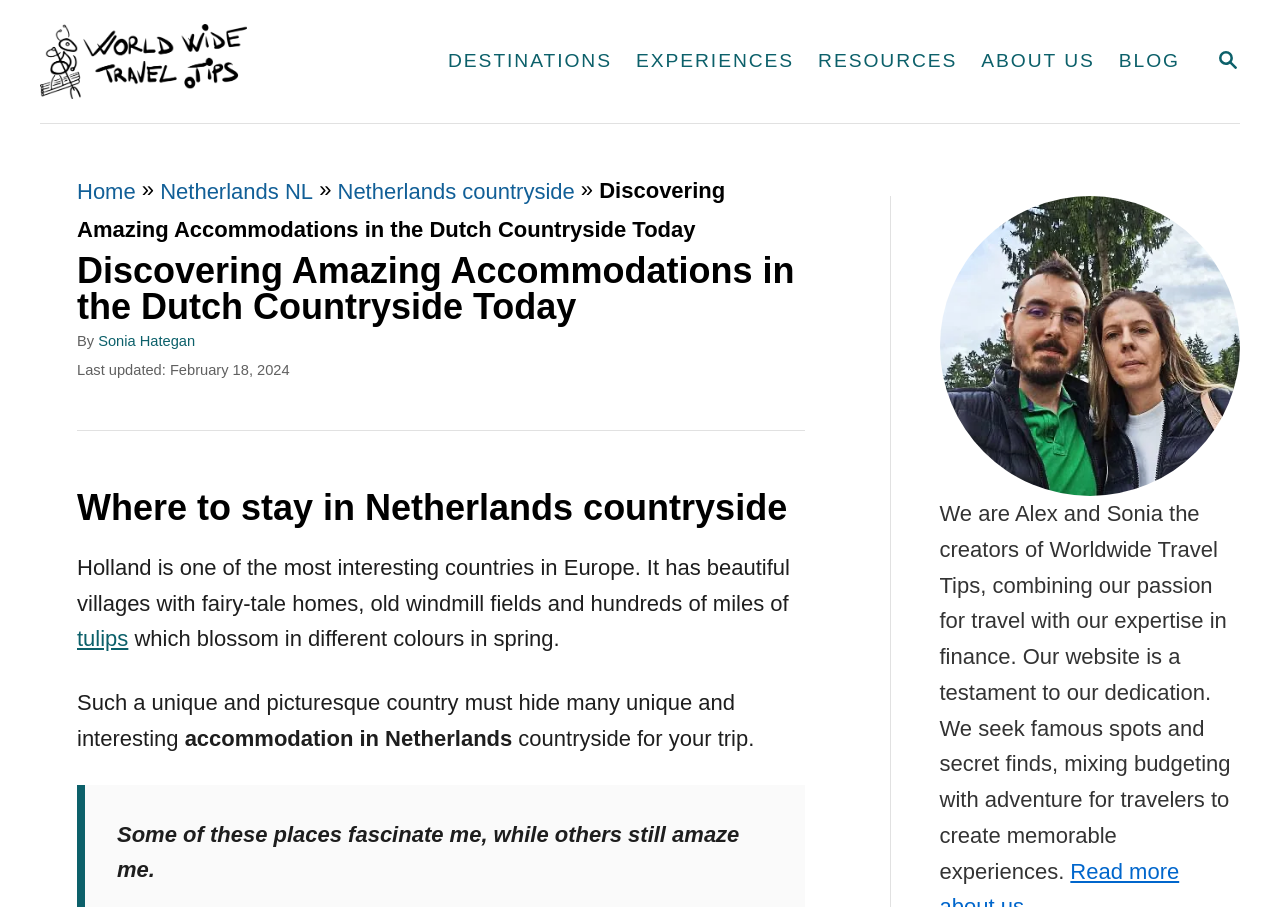Identify the bounding box coordinates of the area that should be clicked in order to complete the given instruction: "Go to DESTINATIONS". The bounding box coordinates should be four float numbers between 0 and 1, i.e., [left, top, right, bottom].

[0.341, 0.041, 0.487, 0.094]